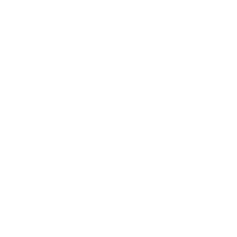What is emphasized through the rich, veined countertops?
Kindly offer a detailed explanation using the data available in the image.

The caption highlights the use of rich, veined countertops to emphasize warmth in the kitchen design, suggesting that the countertops play a crucial role in creating a warm atmosphere.